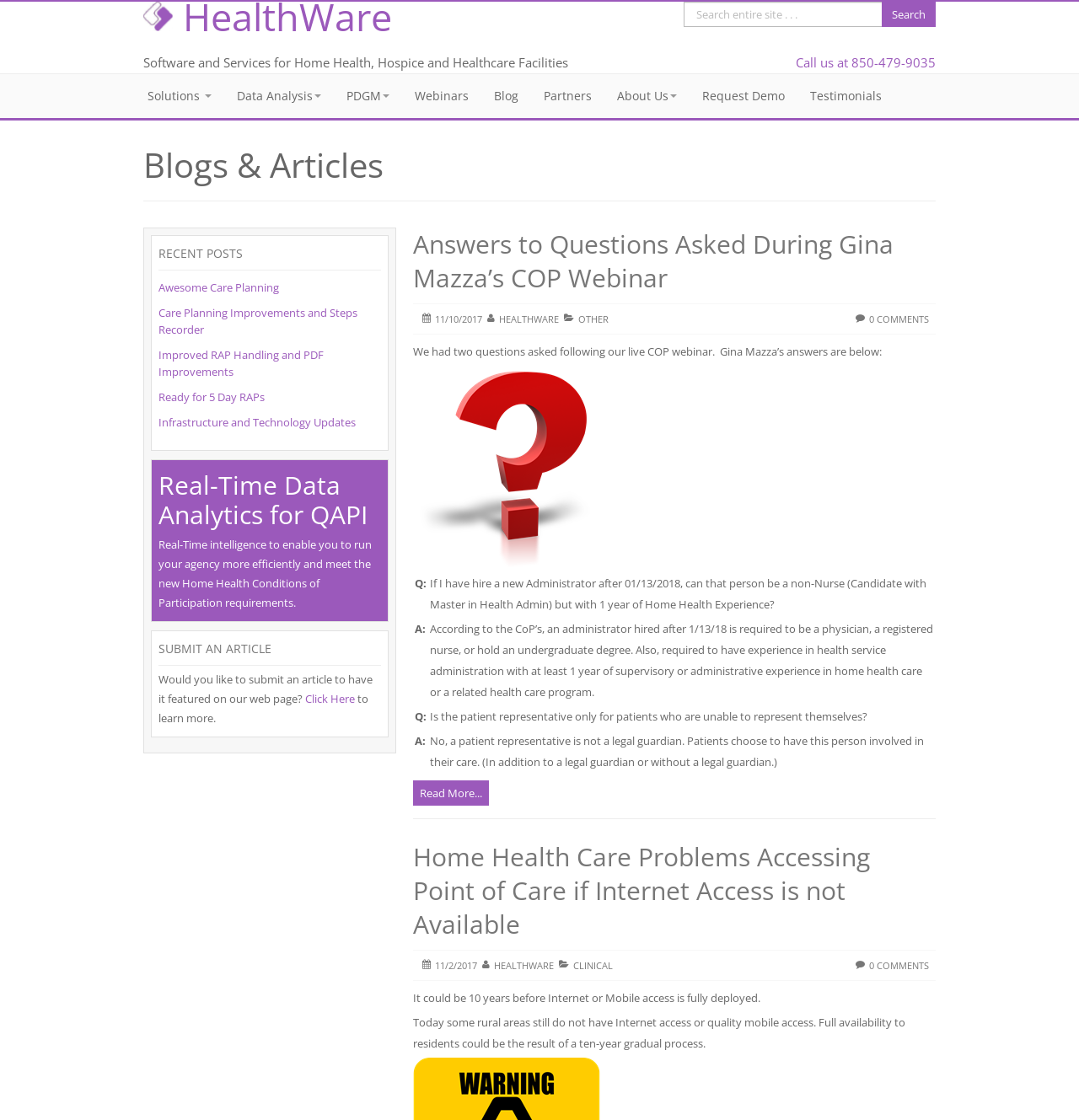Determine the bounding box of the UI component based on this description: "Ready for 5 Day RAPs". The bounding box coordinates should be four float values between 0 and 1, i.e., [left, top, right, bottom].

[0.147, 0.348, 0.245, 0.361]